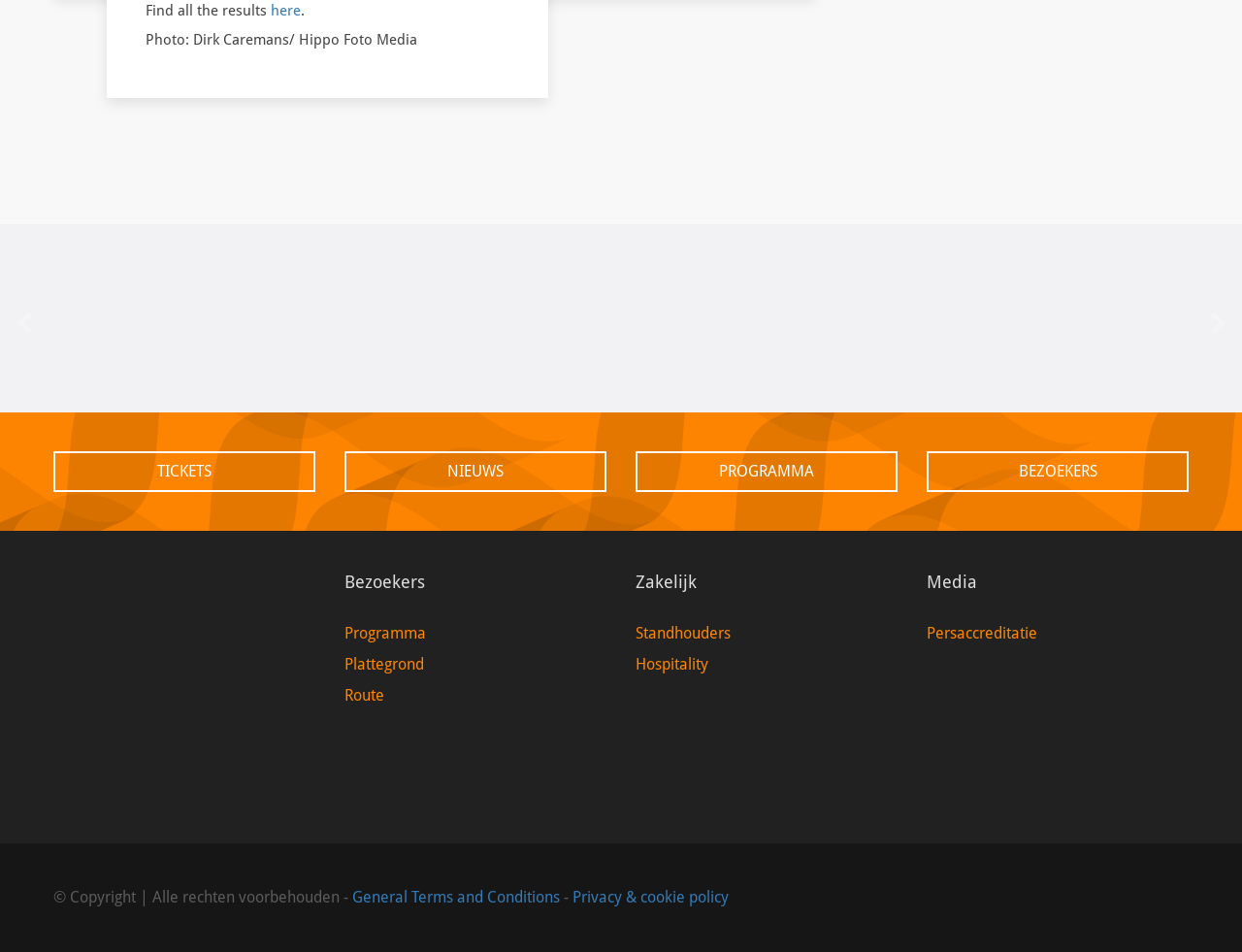What is the copyright information present on this webpage?
Use the information from the screenshot to give a comprehensive response to the question.

At the bottom of the webpage, I found a static text element with the copyright information 'Copyright | Alle rechten voorbehouden -'. This suggests that the event or organization responsible for the webpage is asserting its intellectual property rights.